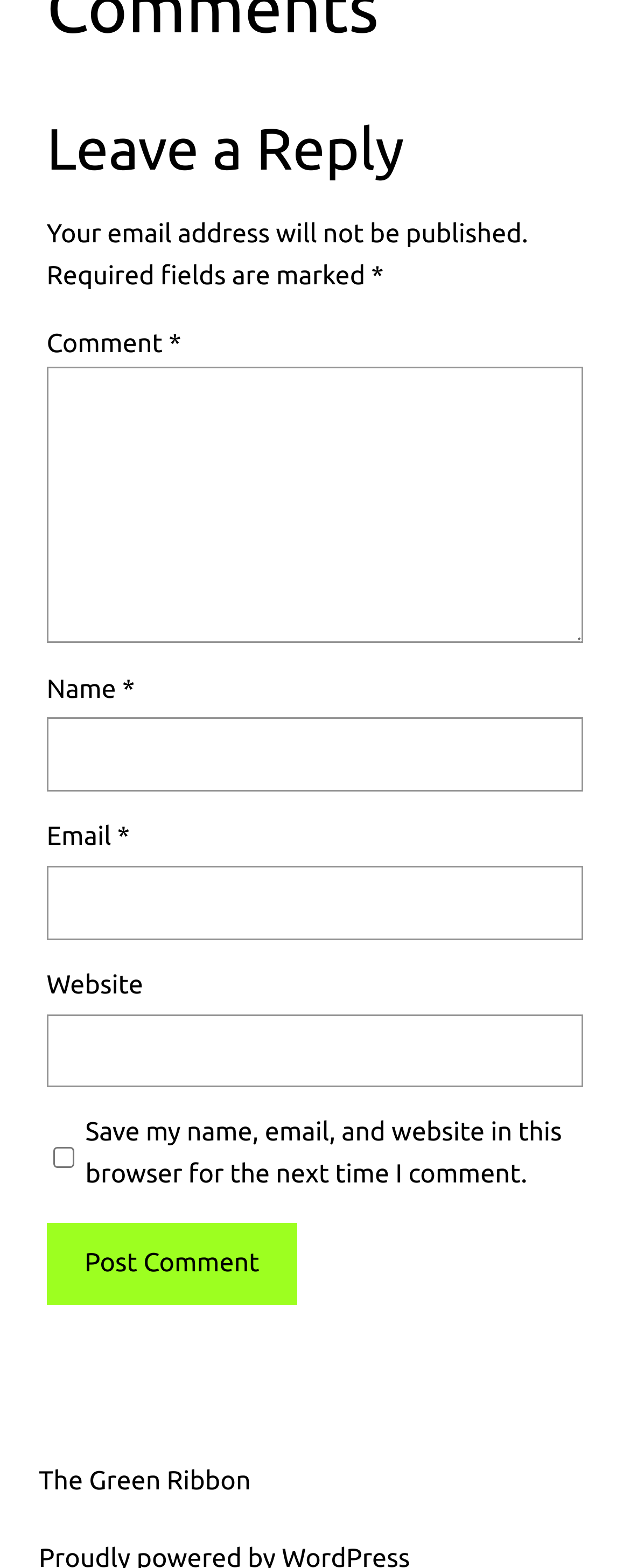Locate the UI element described by parent_node: Email * aria-describedby="email-notes" name="email" in the provided webpage screenshot. Return the bounding box coordinates in the format (top-left x, top-left y, bottom-right x, bottom-right y), ensuring all values are between 0 and 1.

[0.074, 0.552, 0.926, 0.599]